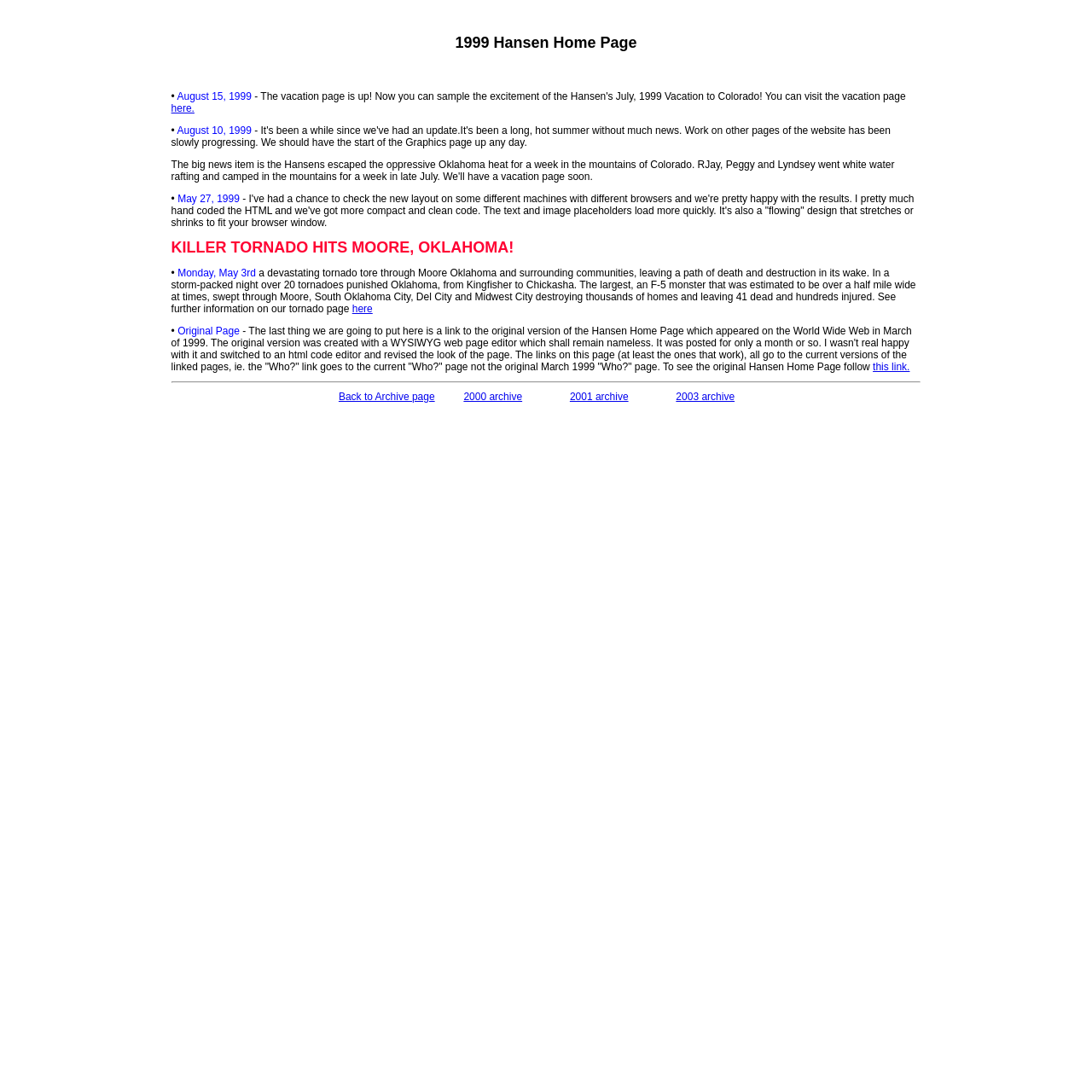Give a short answer using one word or phrase for the question:
What are the archive pages available?

2000, 2001, 2003